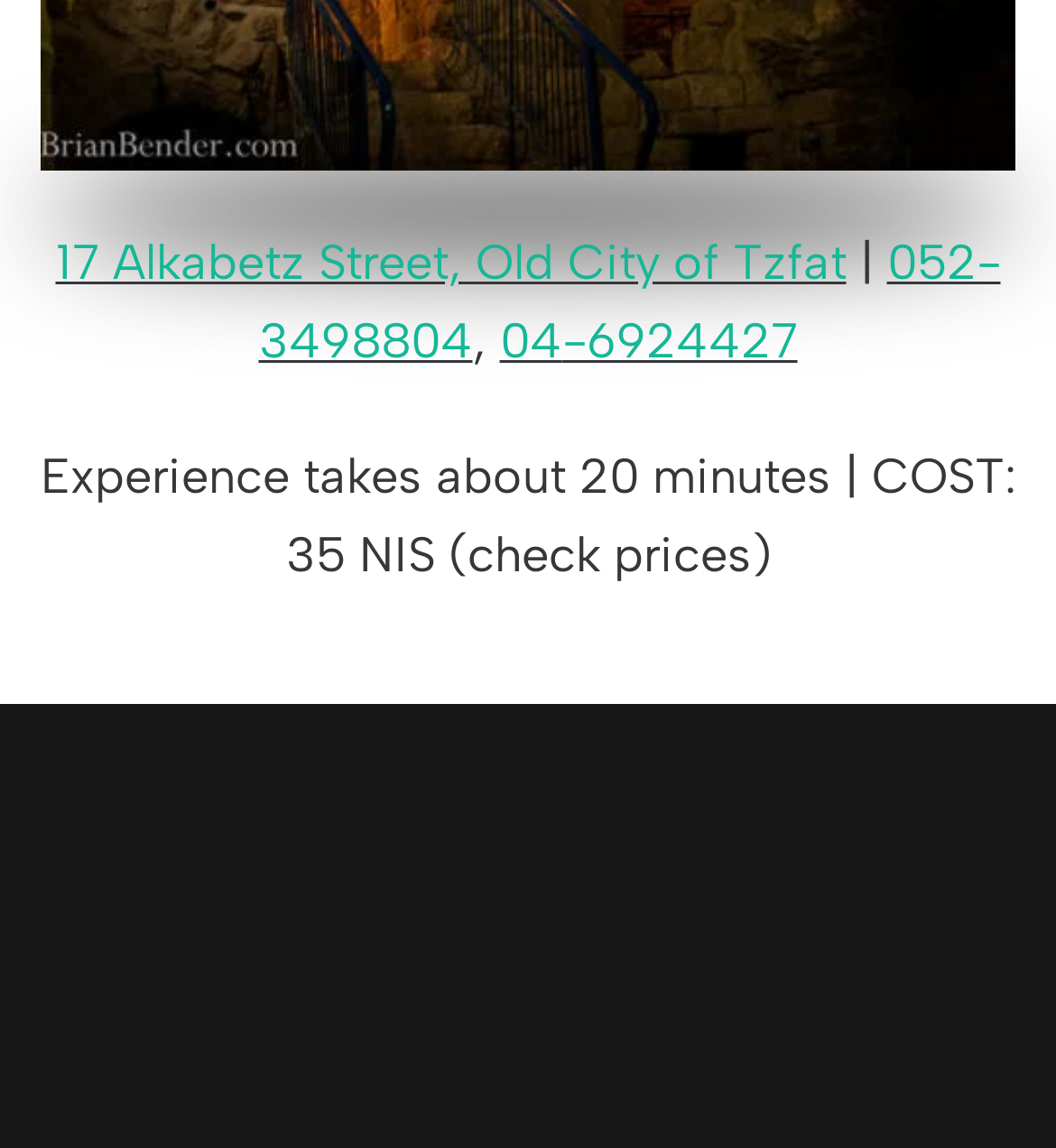What are the main sections of the website?
Please give a detailed answer to the question using the information shown in the image.

The main sections of the website are listed as links at the middle of the webpage, which are 'PROGRAMS', 'TUNNELS', 'BEIT HAKAHAL', 'WORKSHOPS', 'DONATE', and 'CONTACT'.